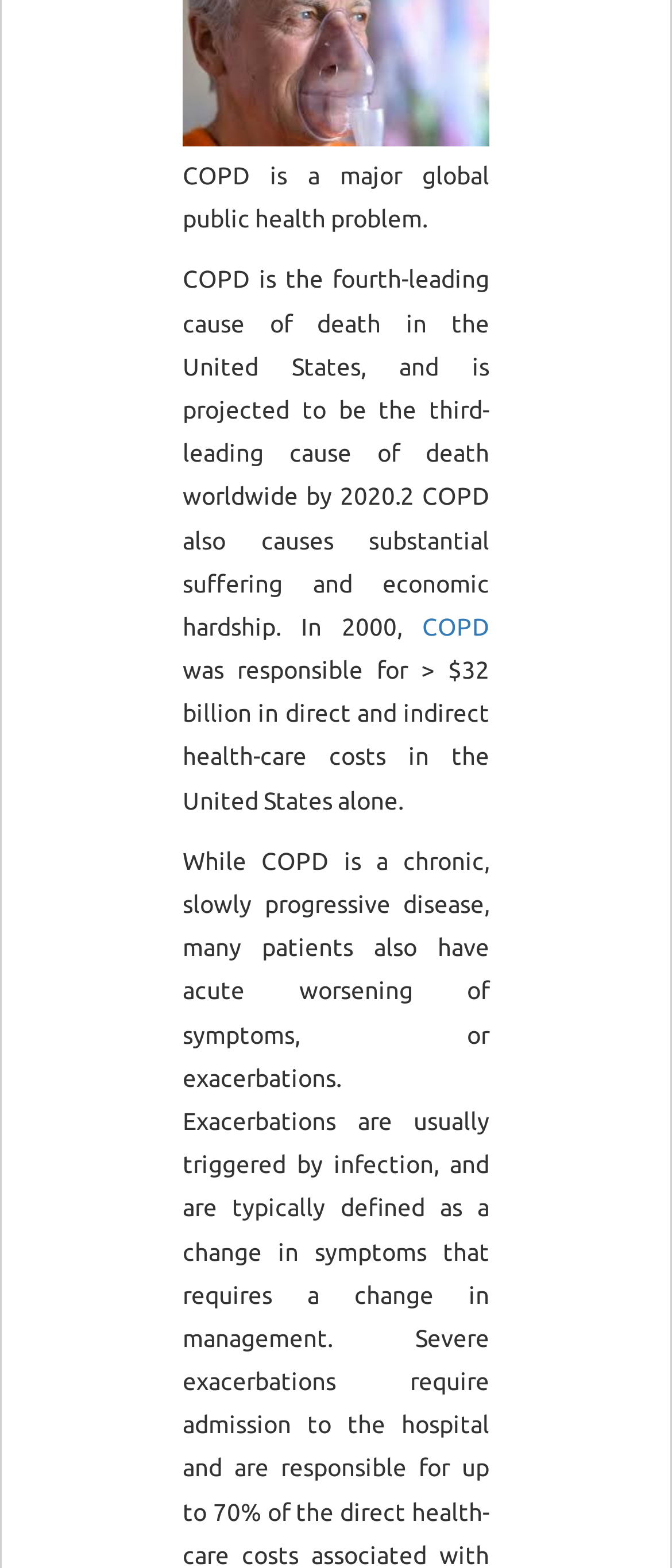Provide the bounding box coordinates for the area that should be clicked to complete the instruction: "Explore the category of ERECTILE DYSFUNCTION".

[0.077, 0.645, 0.449, 0.664]